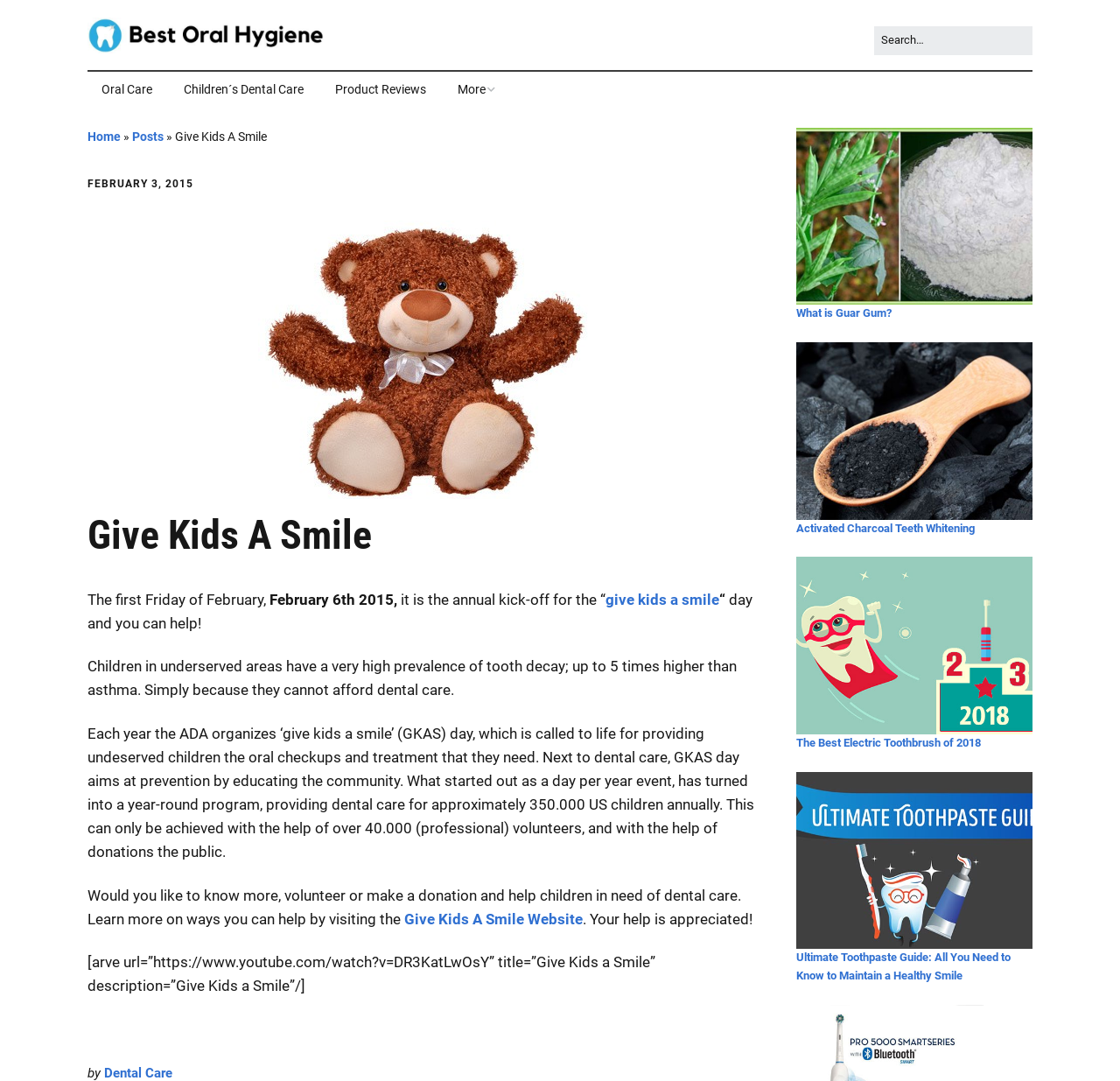Locate the bounding box of the UI element described by: "what is Guar Gum" in the given webpage screenshot.

[0.711, 0.118, 0.922, 0.282]